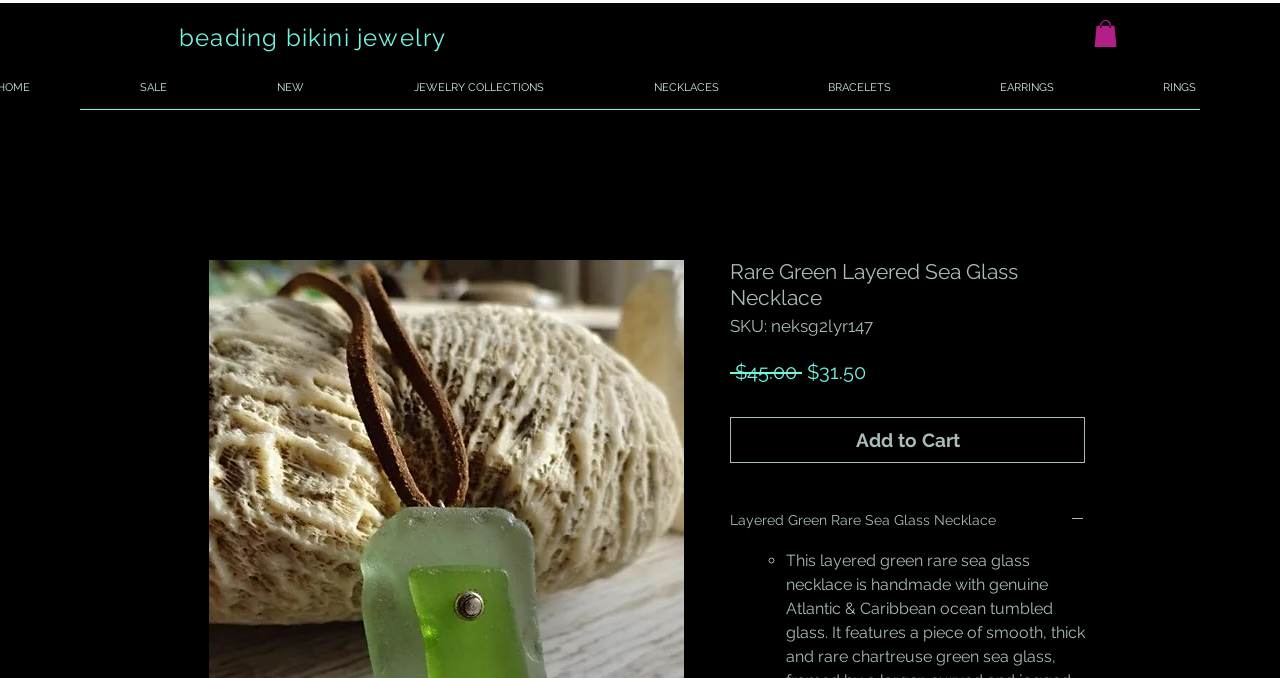Please provide the bounding box coordinates for the element that needs to be clicked to perform the instruction: "Click on the 'Add to Cart' button". The coordinates must consist of four float numbers between 0 and 1, formatted as [left, top, right, bottom].

[0.57, 0.615, 0.848, 0.683]